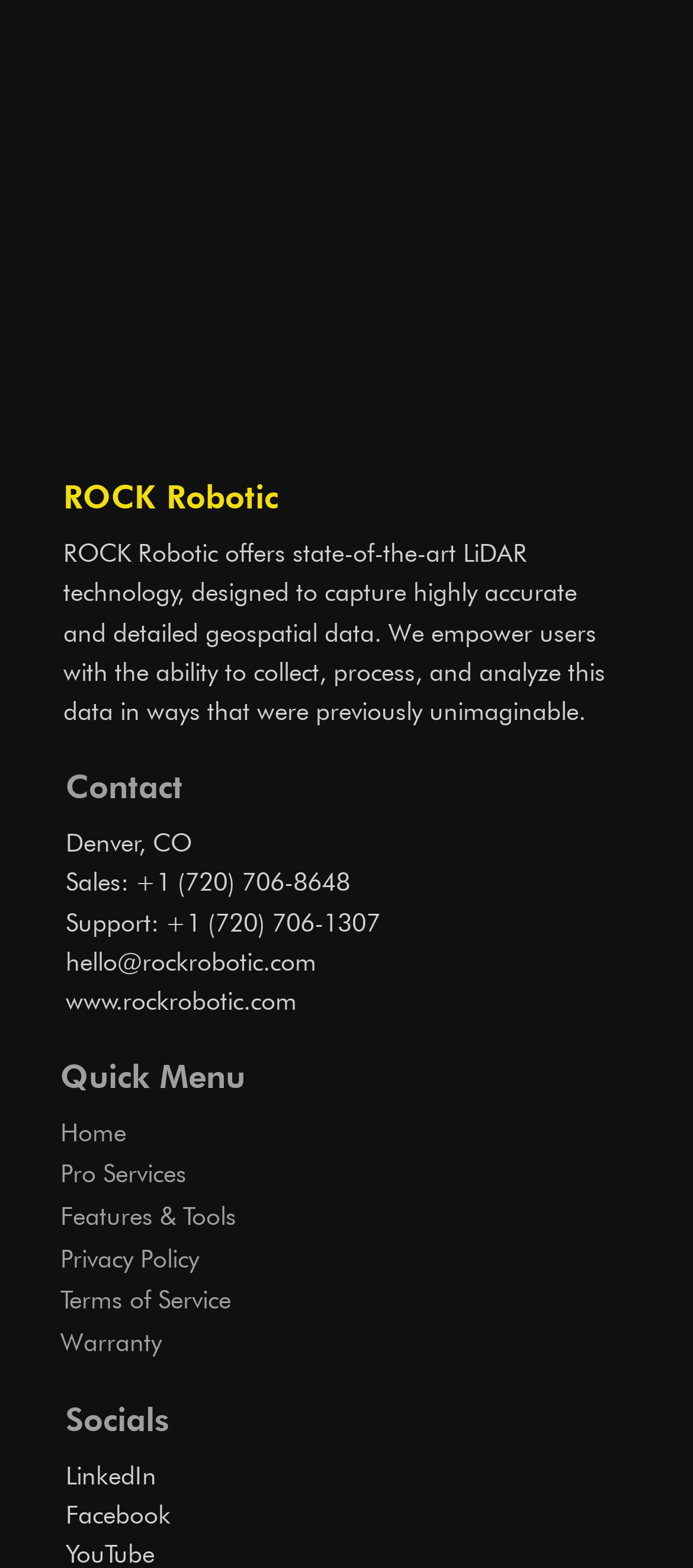Predict the bounding box of the UI element based on the description: "Pro Services". The coordinates should be four float numbers between 0 and 1, formatted as [left, top, right, bottom].

[0.087, 0.736, 0.897, 0.763]